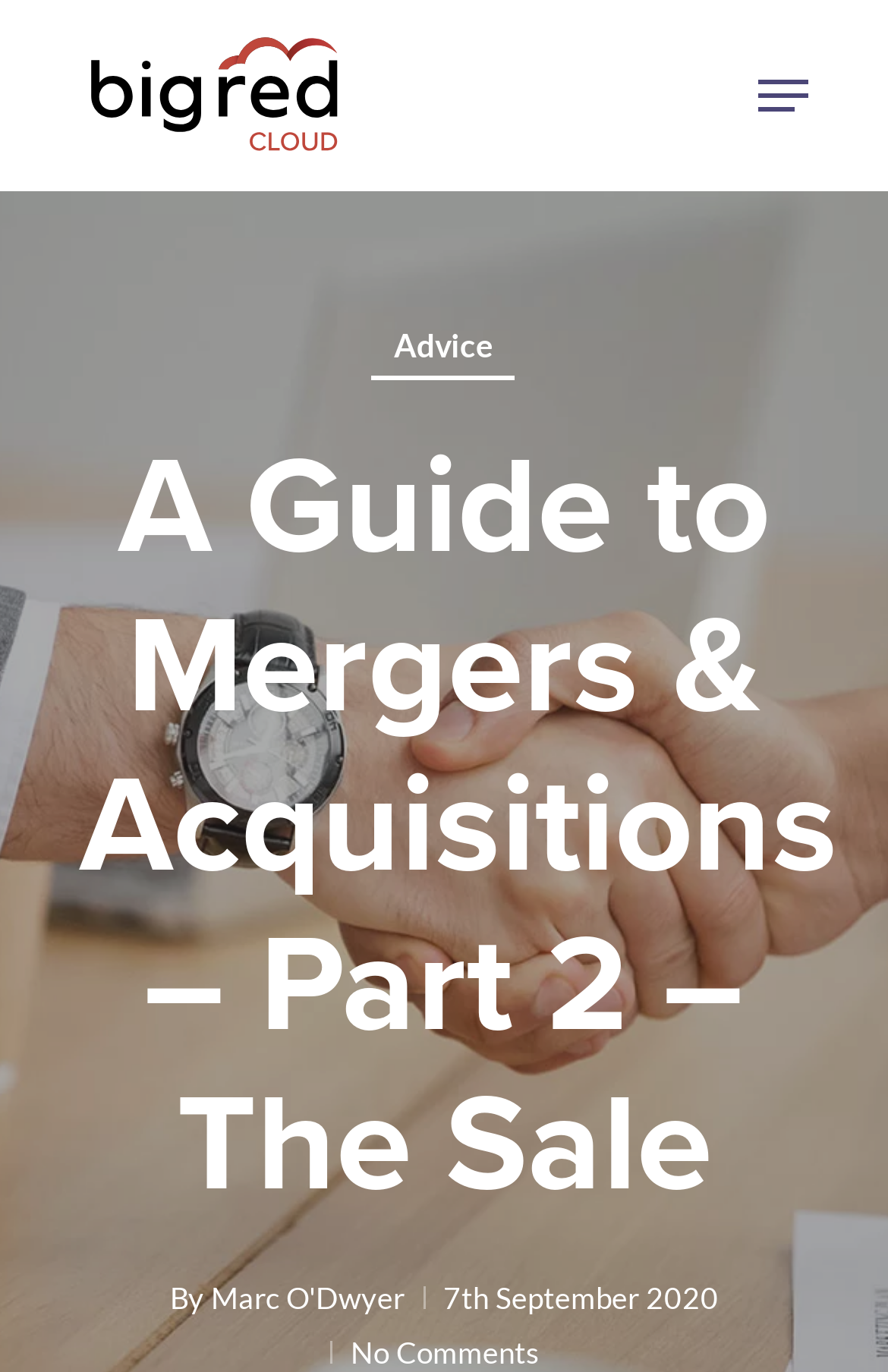Is the navigation menu expanded?
Use the image to answer the question with a single word or phrase.

False